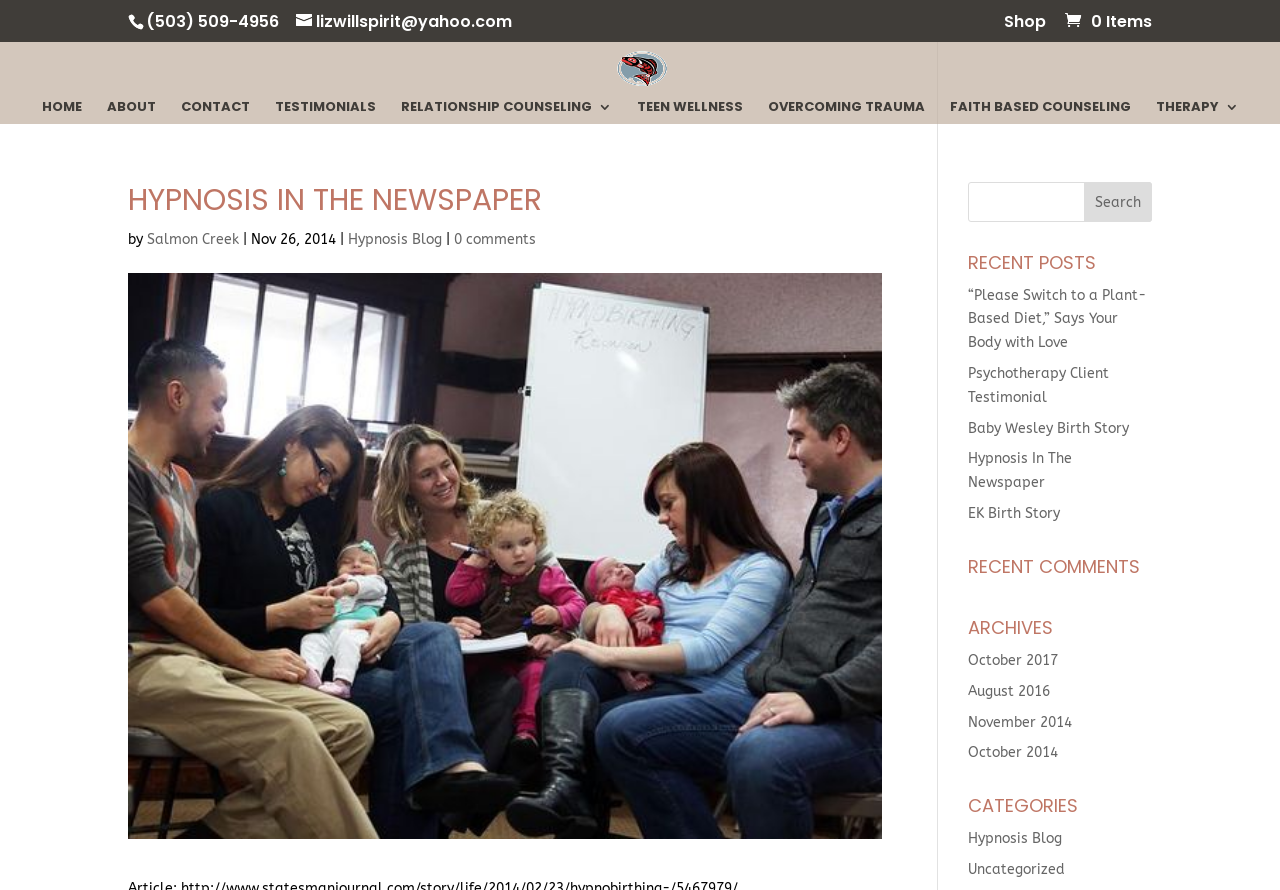Pinpoint the bounding box coordinates of the clickable area necessary to execute the following instruction: "visit the 'Salmon Creek Counseling in Salem Oregon' page". The coordinates should be given as four float numbers between 0 and 1, namely [left, top, right, bottom].

[0.482, 0.064, 0.521, 0.087]